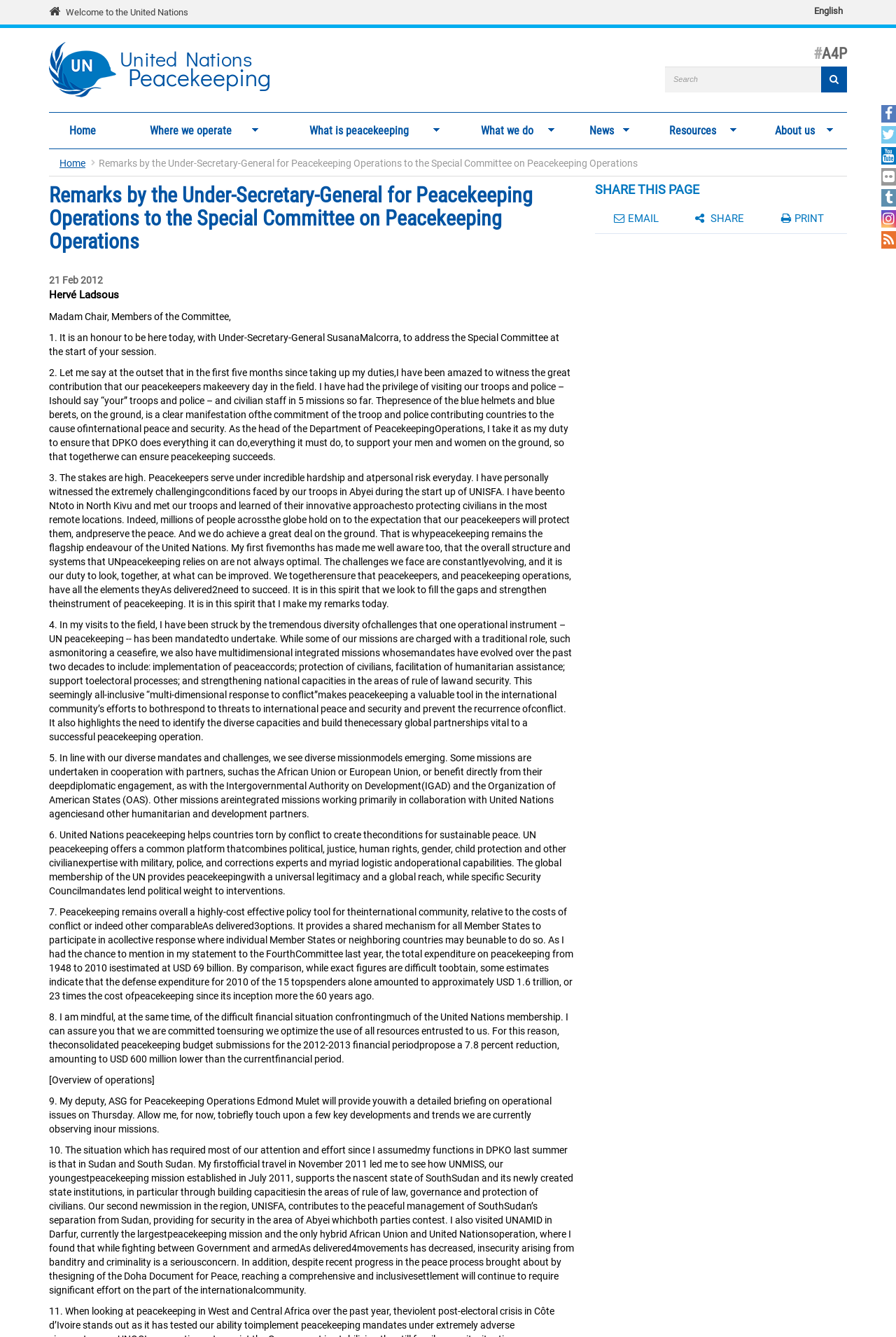Reply to the question with a single word or phrase:
What is the date of the speech?

21 Feb 2012